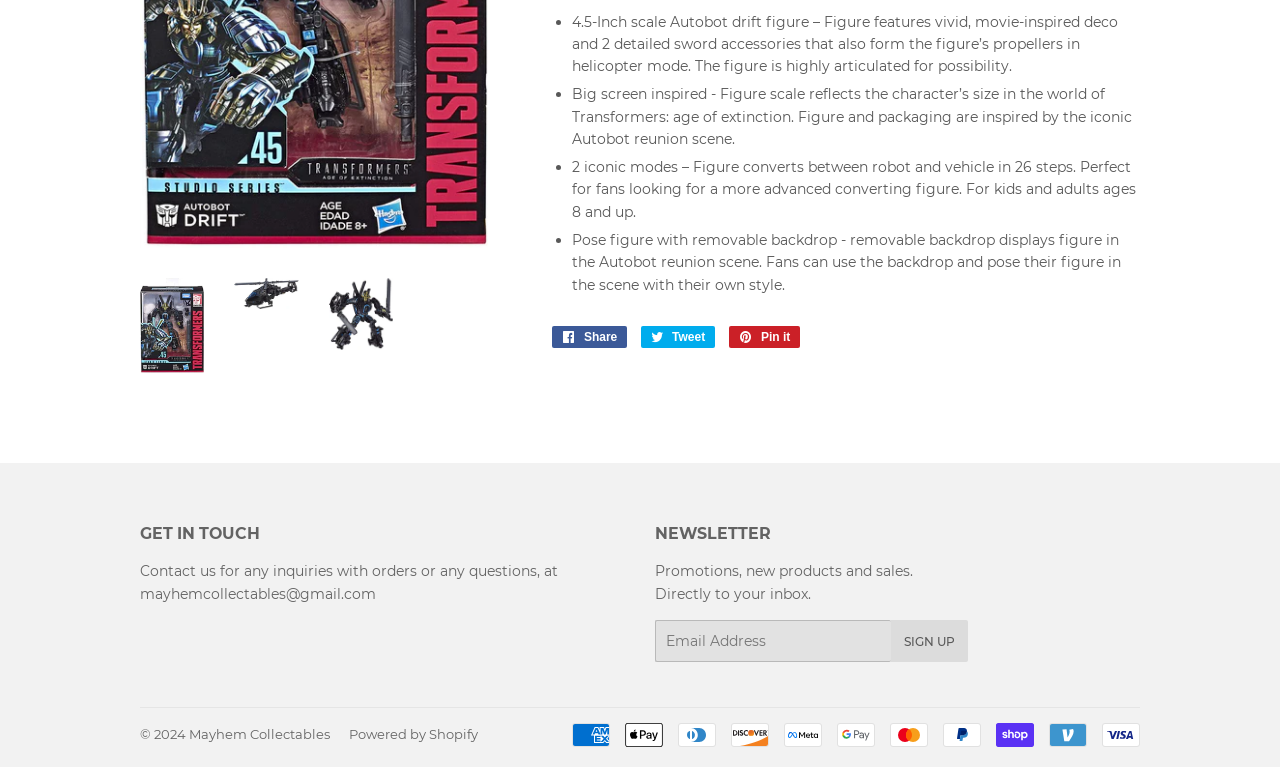Bounding box coordinates must be specified in the format (top-left x, top-left y, bottom-right x, bottom-right y). All values should be floating point numbers between 0 and 1. What are the bounding box coordinates of the UI element described as: alt="Studio Series: Drift - Helicopter"

[0.257, 0.362, 0.307, 0.457]